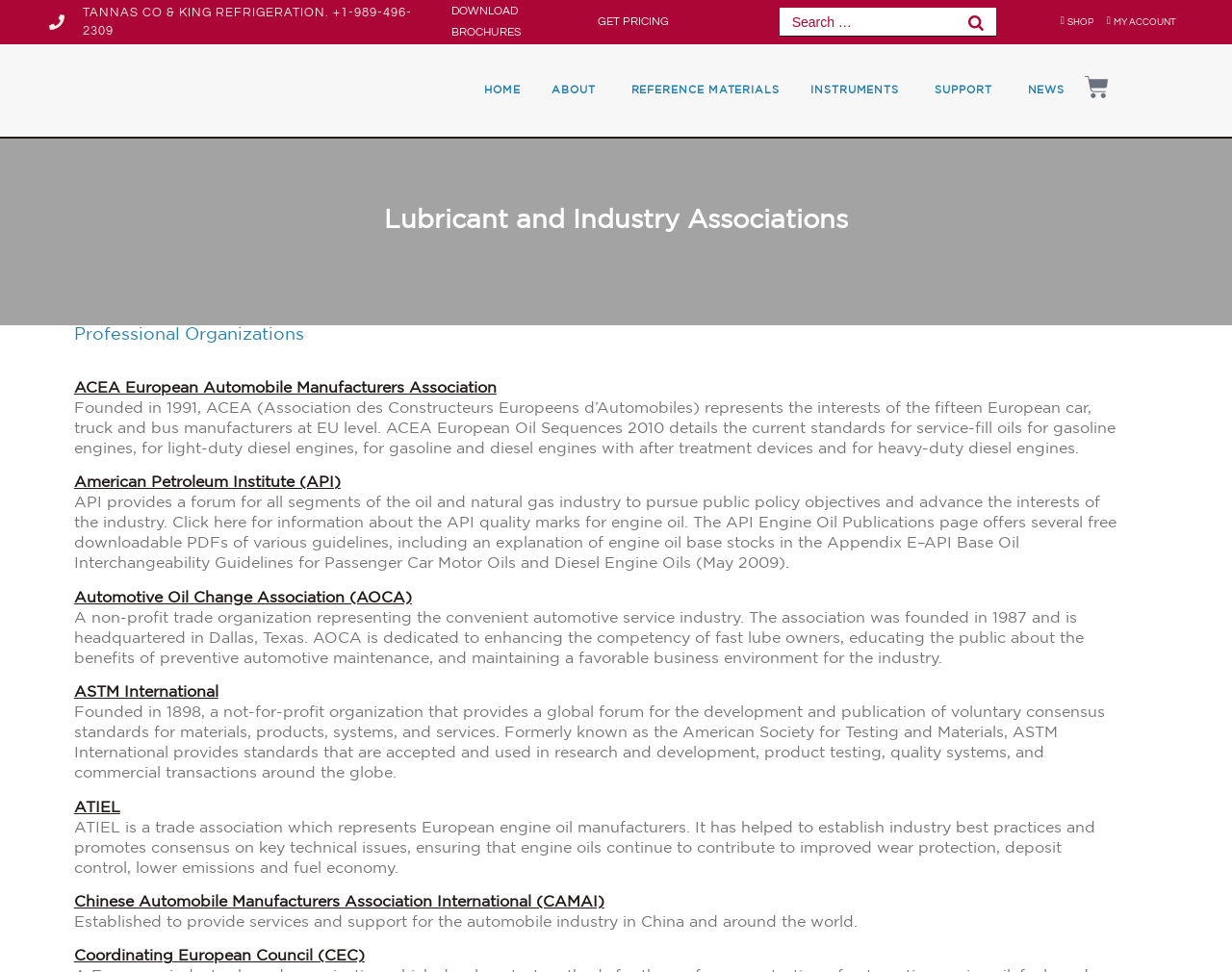Find the bounding box coordinates of the element to click in order to complete the given instruction: "Go to shop."

[0.855, 0.0, 0.893, 0.046]